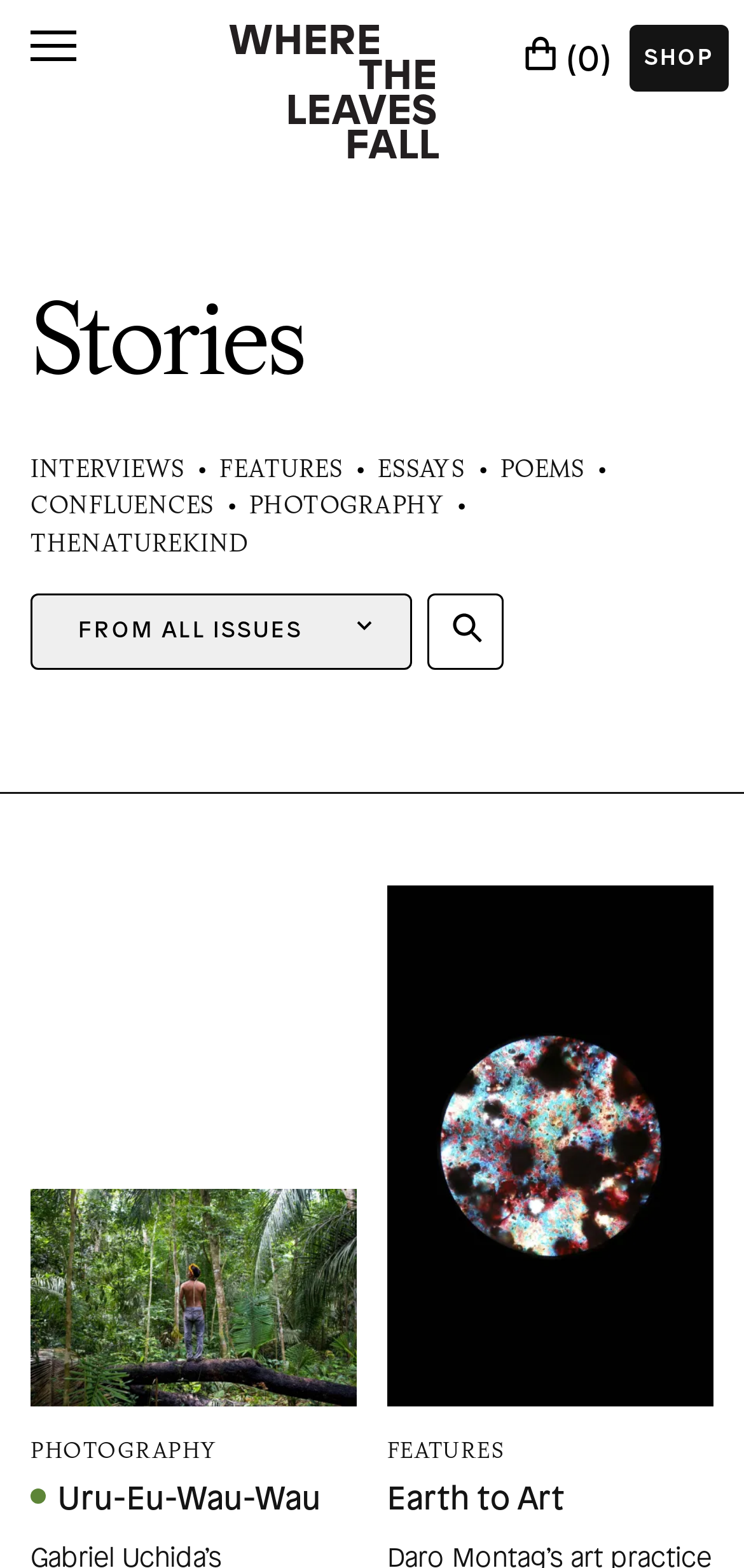Determine the bounding box for the UI element described here: "aria-label="Open Menu"".

[0.021, 0.01, 0.123, 0.049]